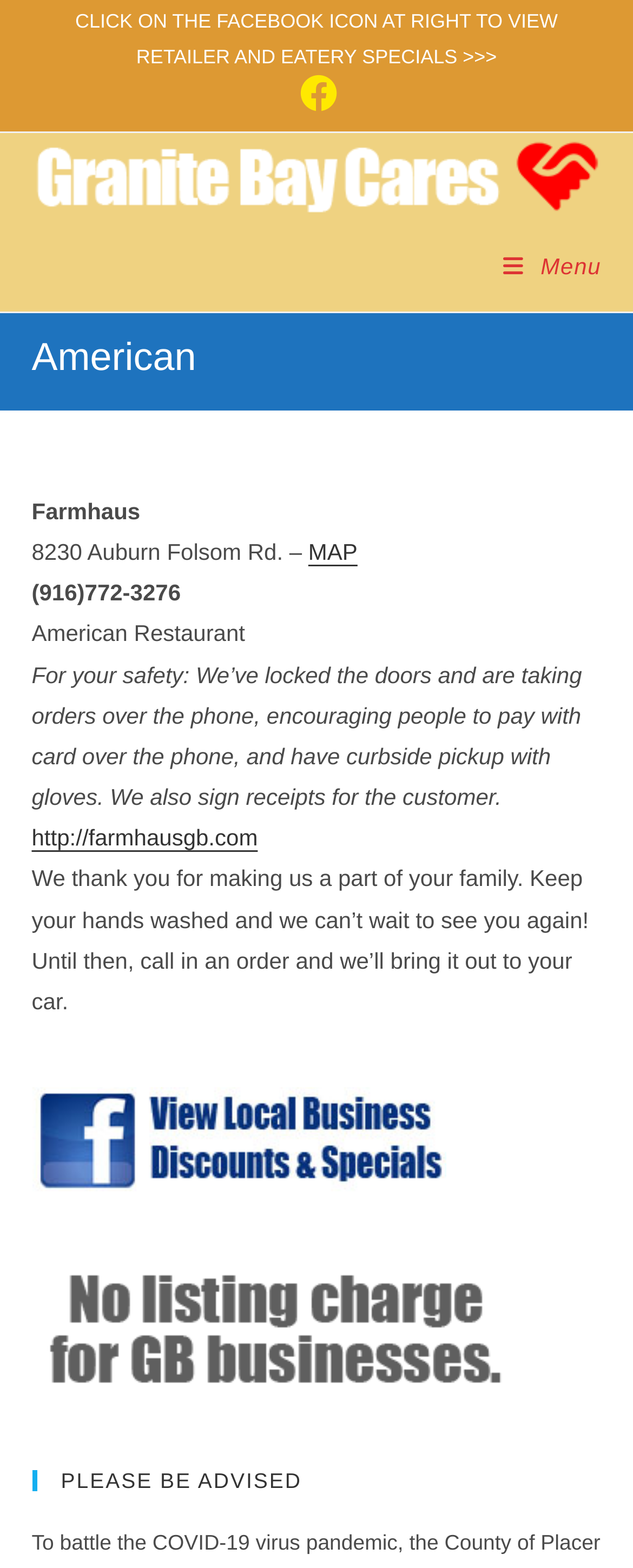What is the name of the restaurant?
Please utilize the information in the image to give a detailed response to the question.

I found the answer by looking at the StaticText element with the text 'Farmhaus' inside the article element, which suggests that it is the name of the restaurant being described.